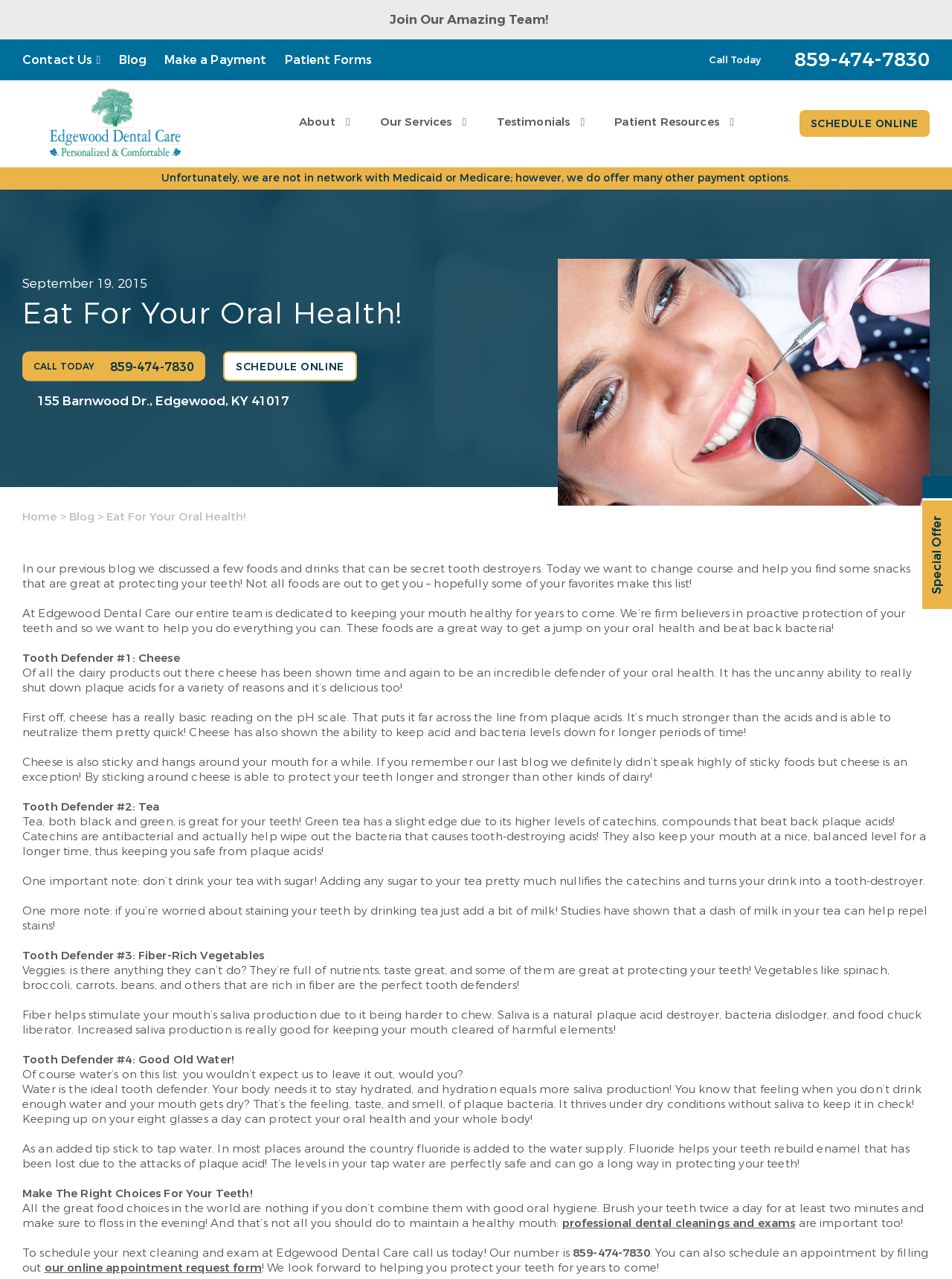Please specify the bounding box coordinates of the clickable region to carry out the following instruction: "Schedule online". The coordinates should be four float numbers between 0 and 1, in the format [left, top, right, bottom].

[0.84, 0.086, 0.977, 0.107]